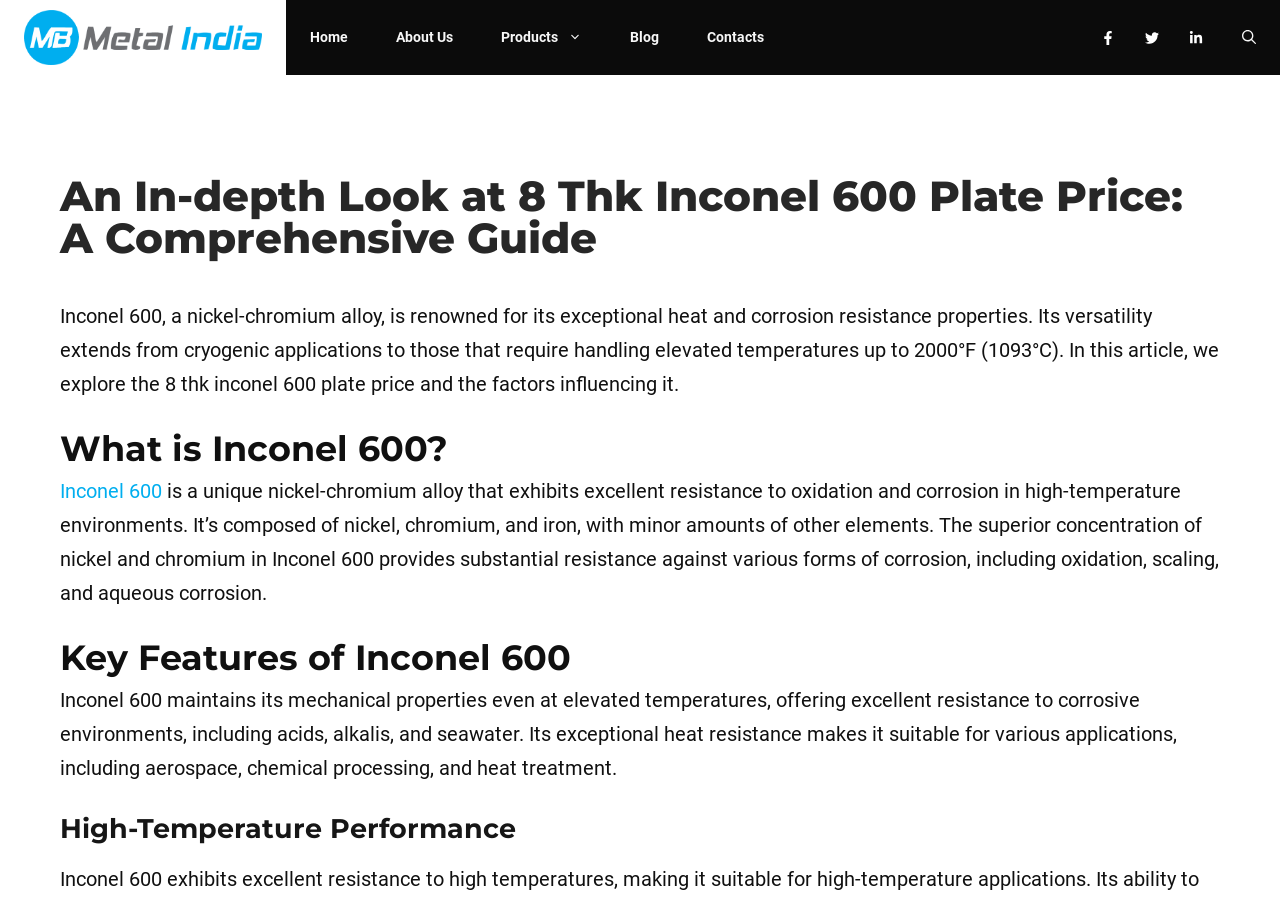Please identify the bounding box coordinates of the element on the webpage that should be clicked to follow this instruction: "Click on Inconel link". The bounding box coordinates should be given as four float numbers between 0 and 1, formatted as [left, top, right, bottom].

[0.019, 0.0, 0.205, 0.083]